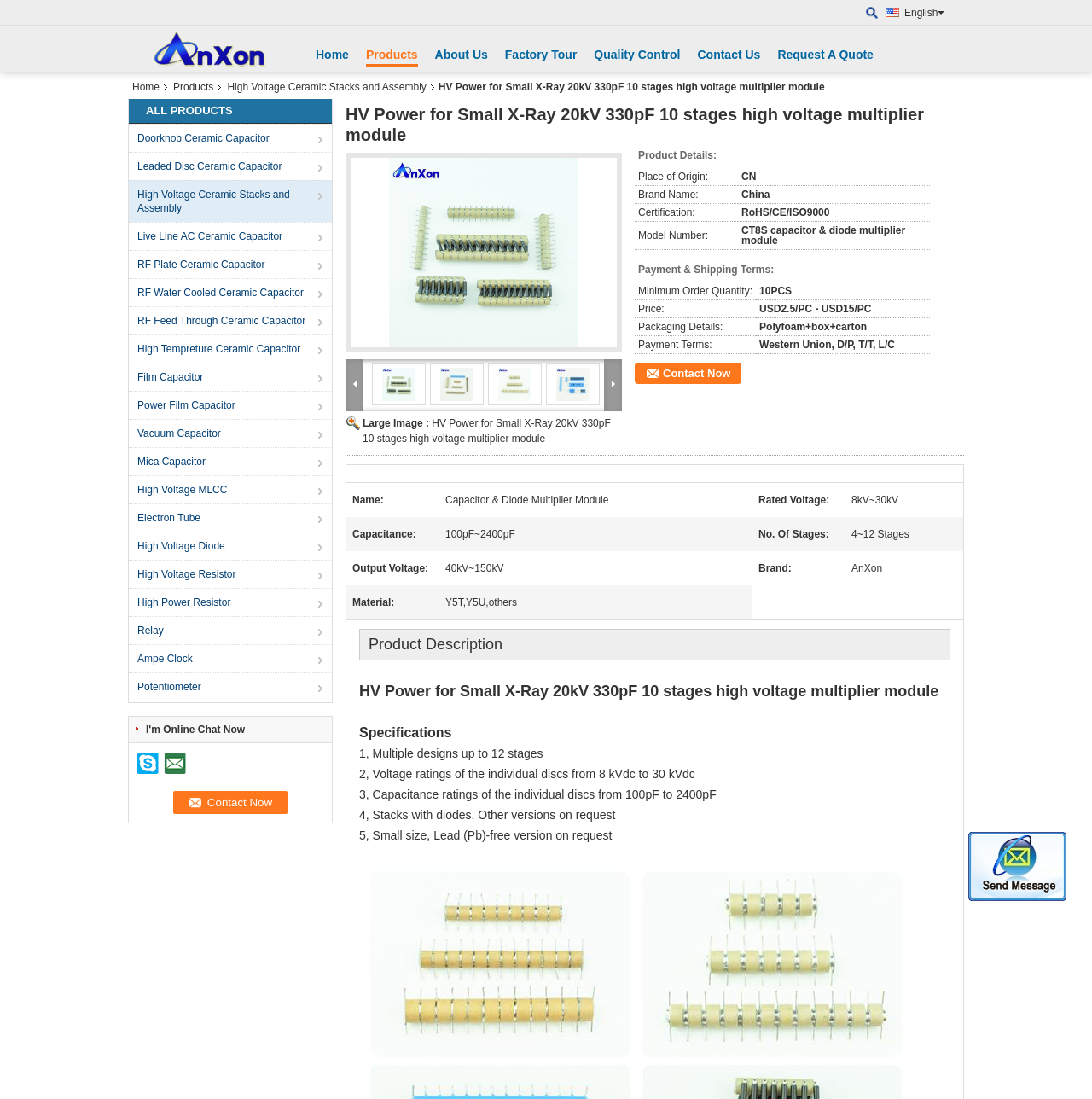Answer the question with a single word or phrase: 
What is the product name?

HV Power for Small X-Ray 20kV 330pF 10 stages high voltage multiplier module